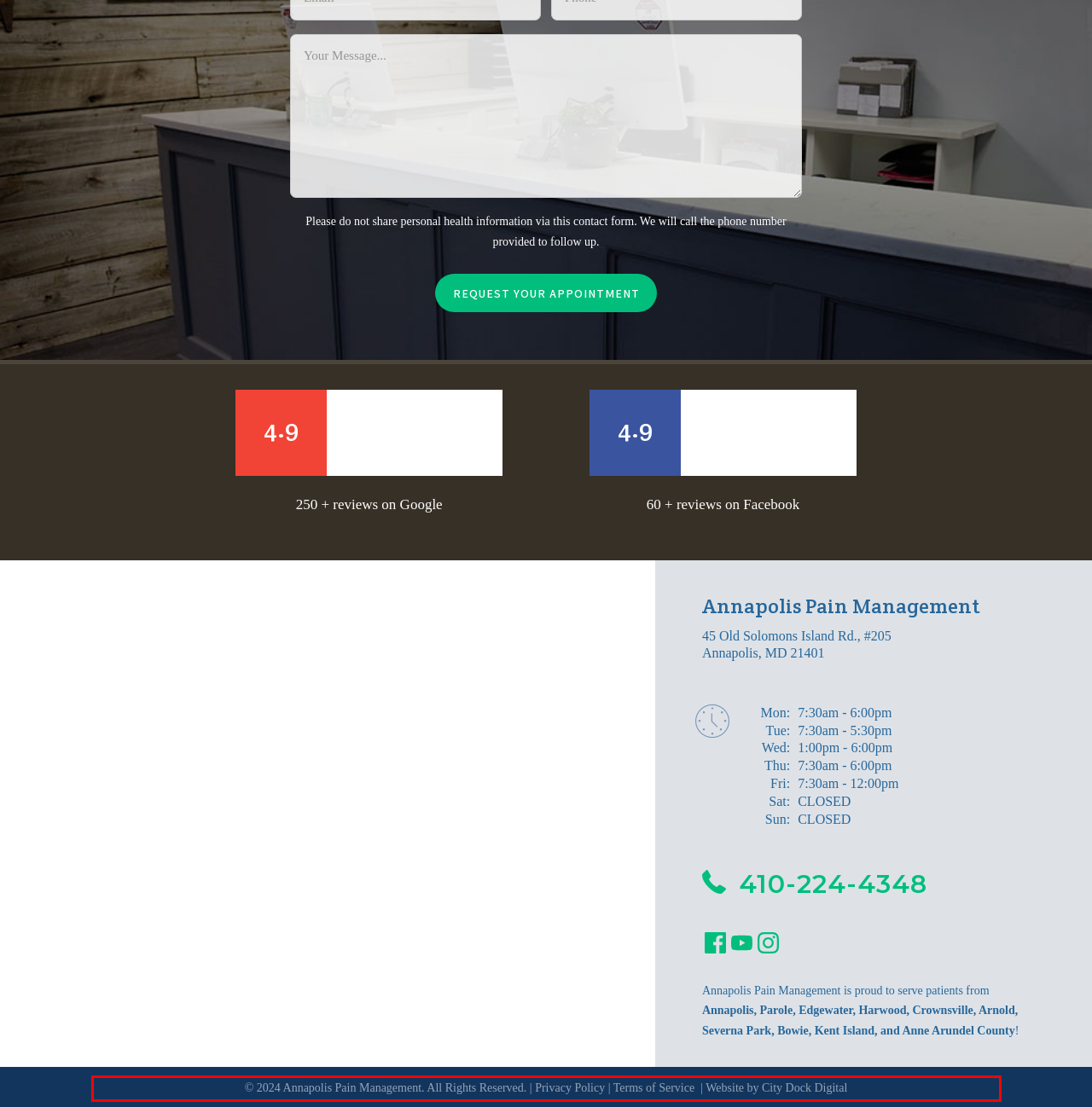Using the webpage screenshot, recognize and capture the text within the red bounding box.

© 2024 Annapolis Pain Management. All Rights Reserved. | Privacy Policy | Terms of Service | Website by City Dock Digital